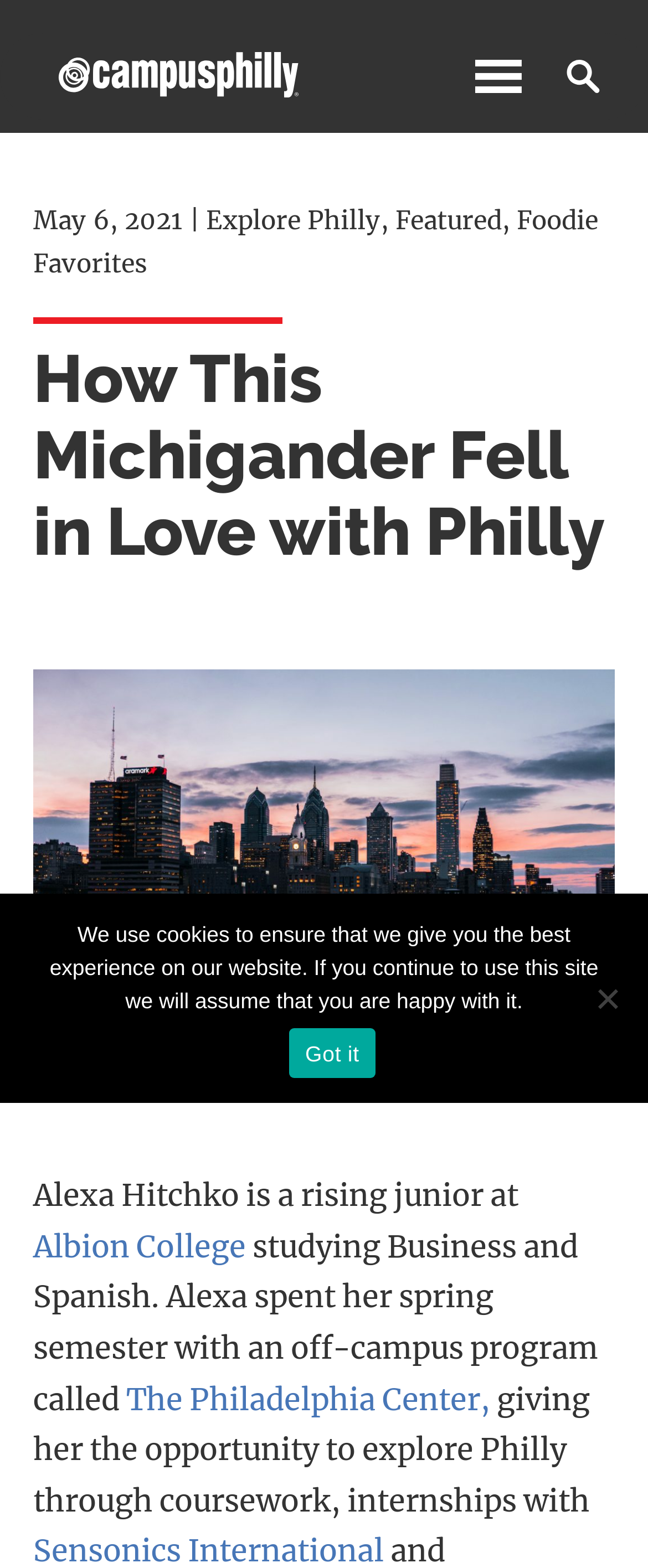Find the bounding box coordinates of the element I should click to carry out the following instruction: "Learn about The Philadelphia Center".

[0.195, 0.88, 0.756, 0.904]